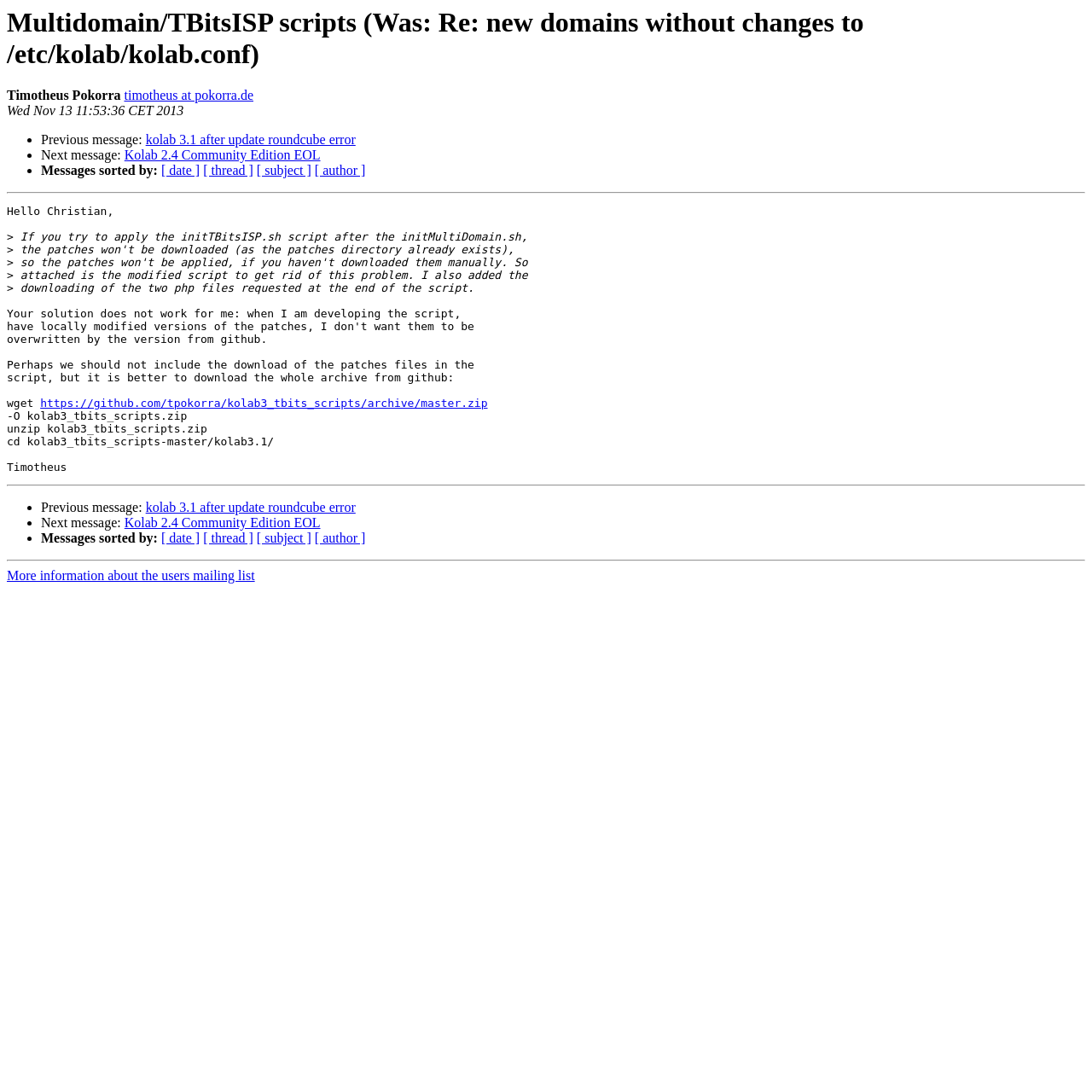Reply to the question with a single word or phrase:
What is the date of the message?

Wed Nov 13 11:53:36 CET 2013